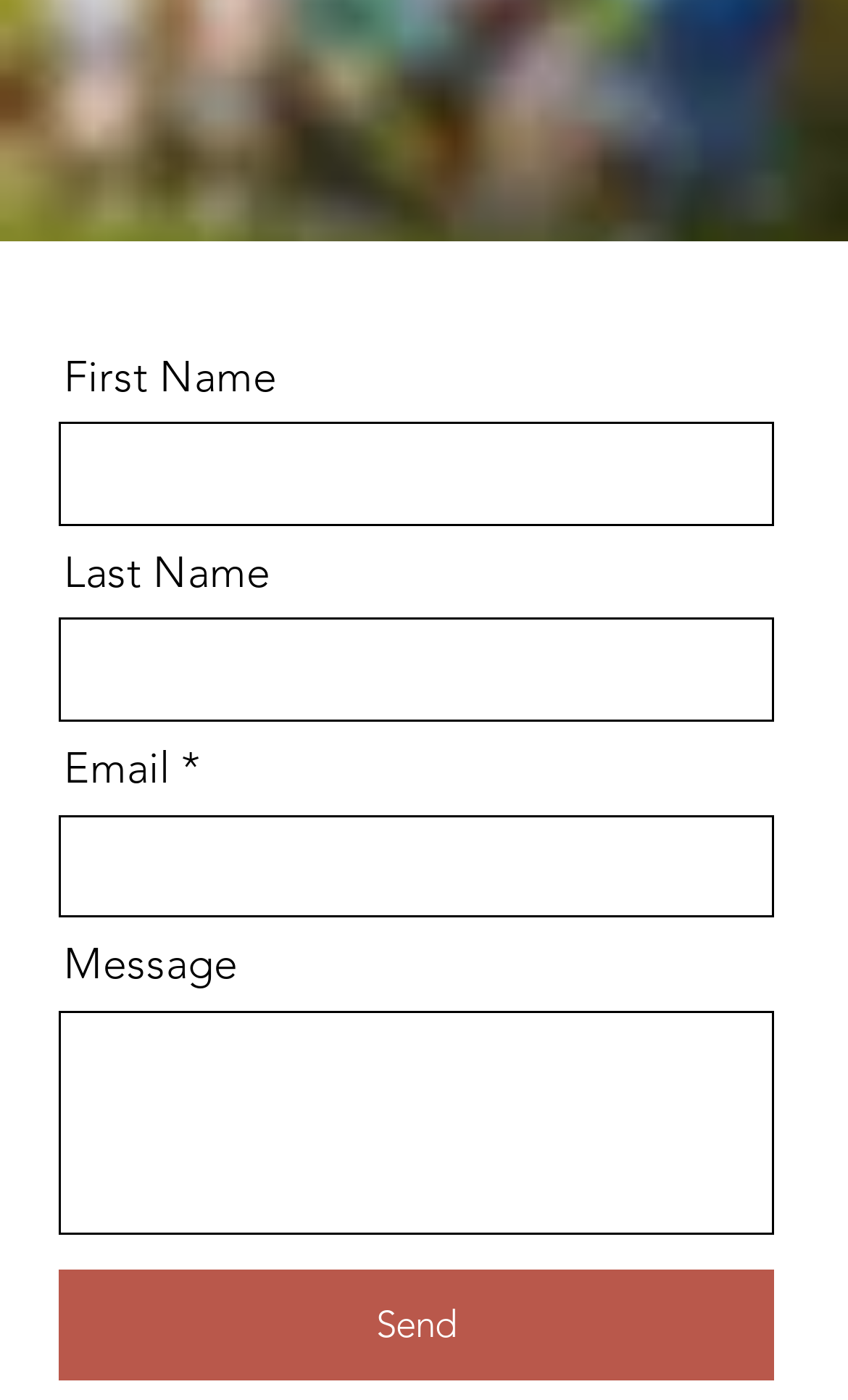Determine the bounding box for the described HTML element: "Send". Ensure the coordinates are four float numbers between 0 and 1 in the format [left, top, right, bottom].

[0.056, 0.282, 0.749, 0.347]